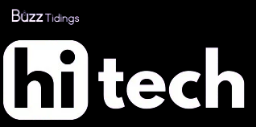Respond to the question below with a single word or phrase:
What is the font style of 'tech' in the logo?

Bold